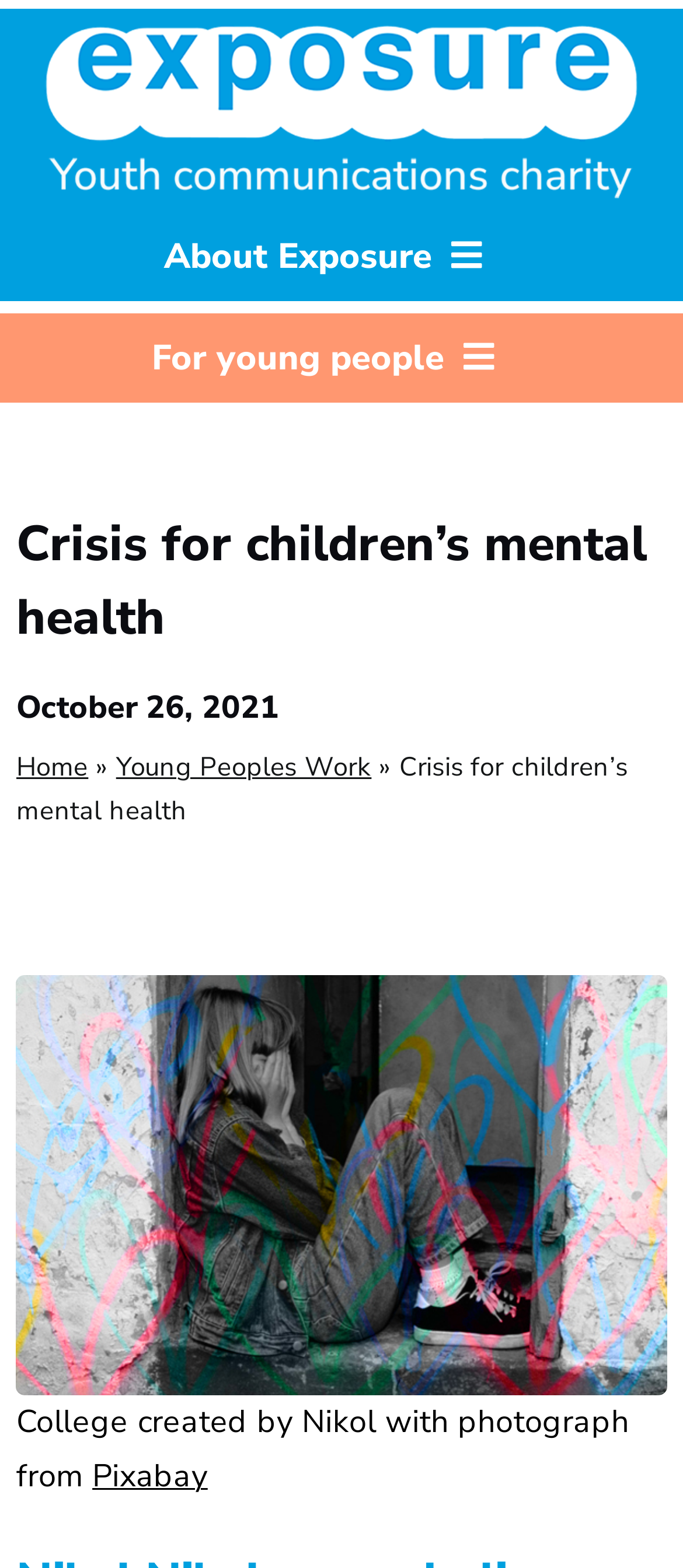Show the bounding box coordinates for the element that needs to be clicked to execute the following instruction: "Read about the crisis for children’s mental health". Provide the coordinates in the form of four float numbers between 0 and 1, i.e., [left, top, right, bottom].

[0.024, 0.323, 0.976, 0.418]